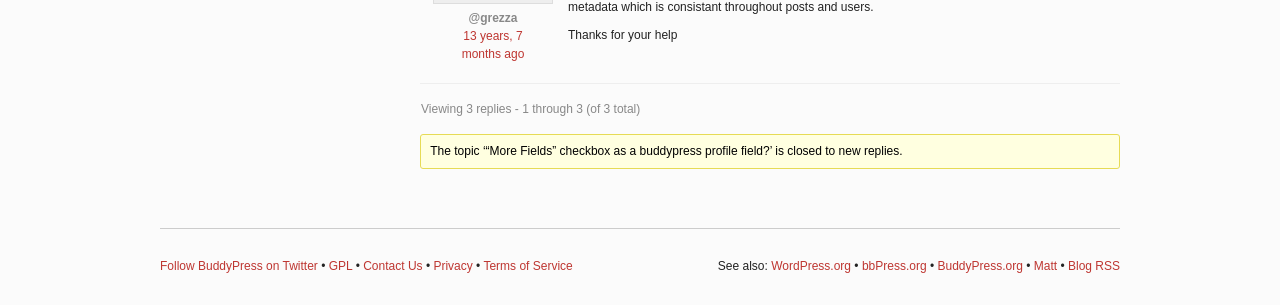Give a one-word or one-phrase response to the question: 
What is the status of the topic?

closed